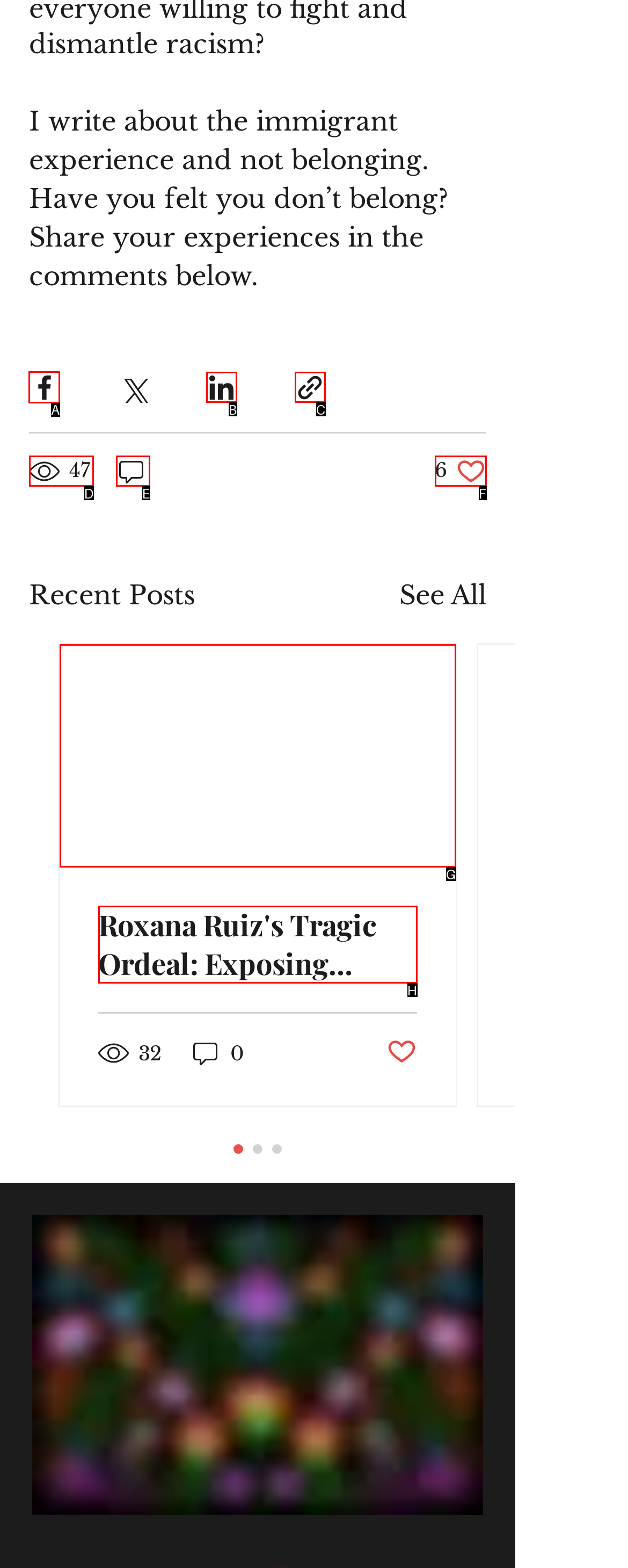Point out the HTML element I should click to achieve the following task: Share the post via Facebook Provide the letter of the selected option from the choices.

A